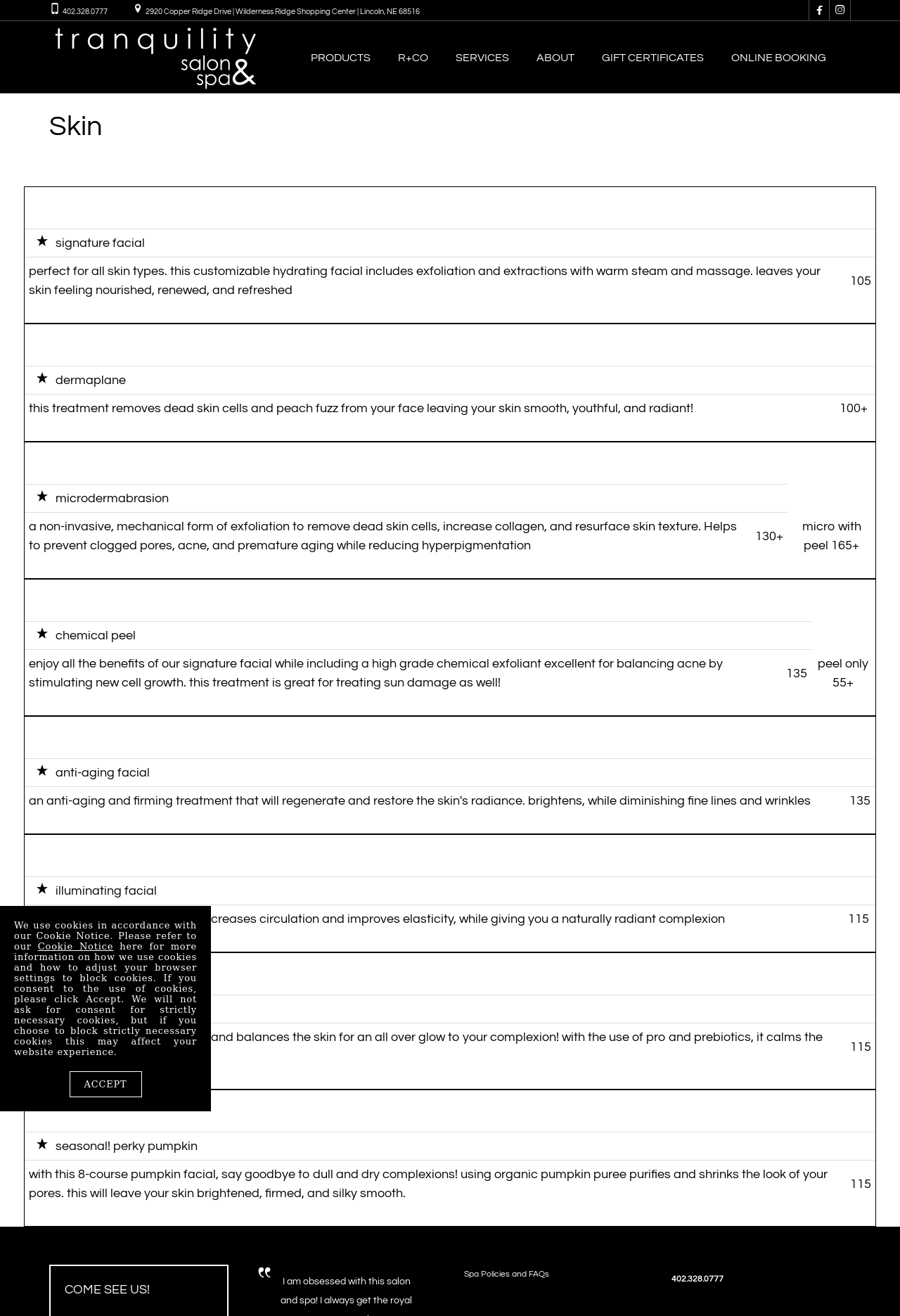Kindly determine the bounding box coordinates for the area that needs to be clicked to execute this instruction: "Click the SERVICES link".

[0.506, 0.017, 0.566, 0.071]